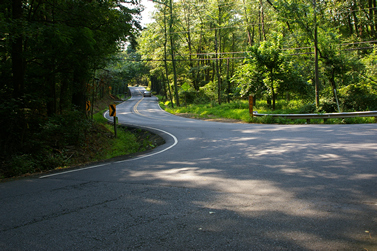What is the effect of the sunlight on the pavement?
Using the image provided, answer with just one word or phrase.

Dappled shadows